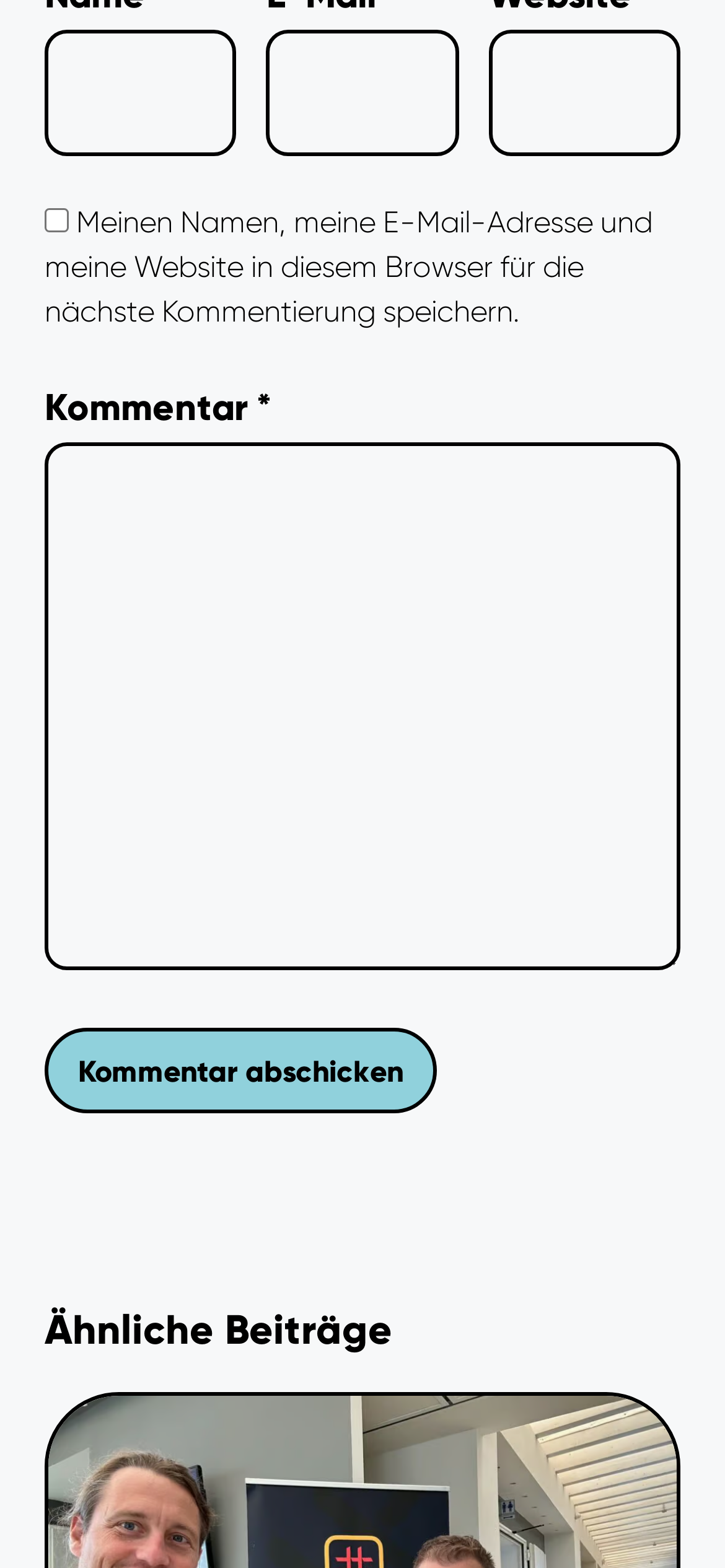What is the title of the section below the comment form?
Please utilize the information in the image to give a detailed response to the question.

I looked at the heading element below the comment form and found its text to be 'Ähnliche Beiträge', which means 'Similar posts'.